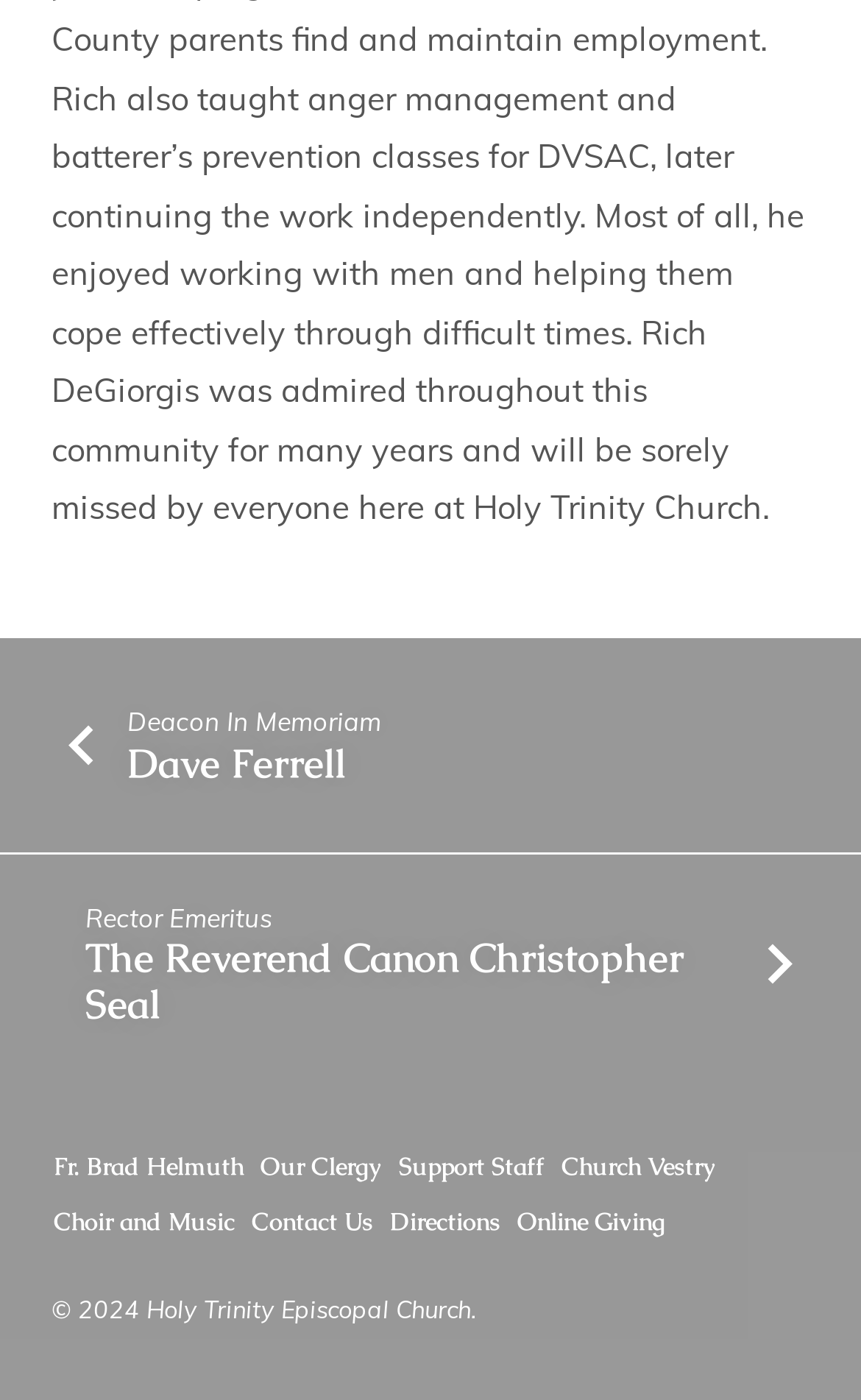How many tables are in the webpage?
Identify the answer in the screenshot and reply with a single word or phrase.

2